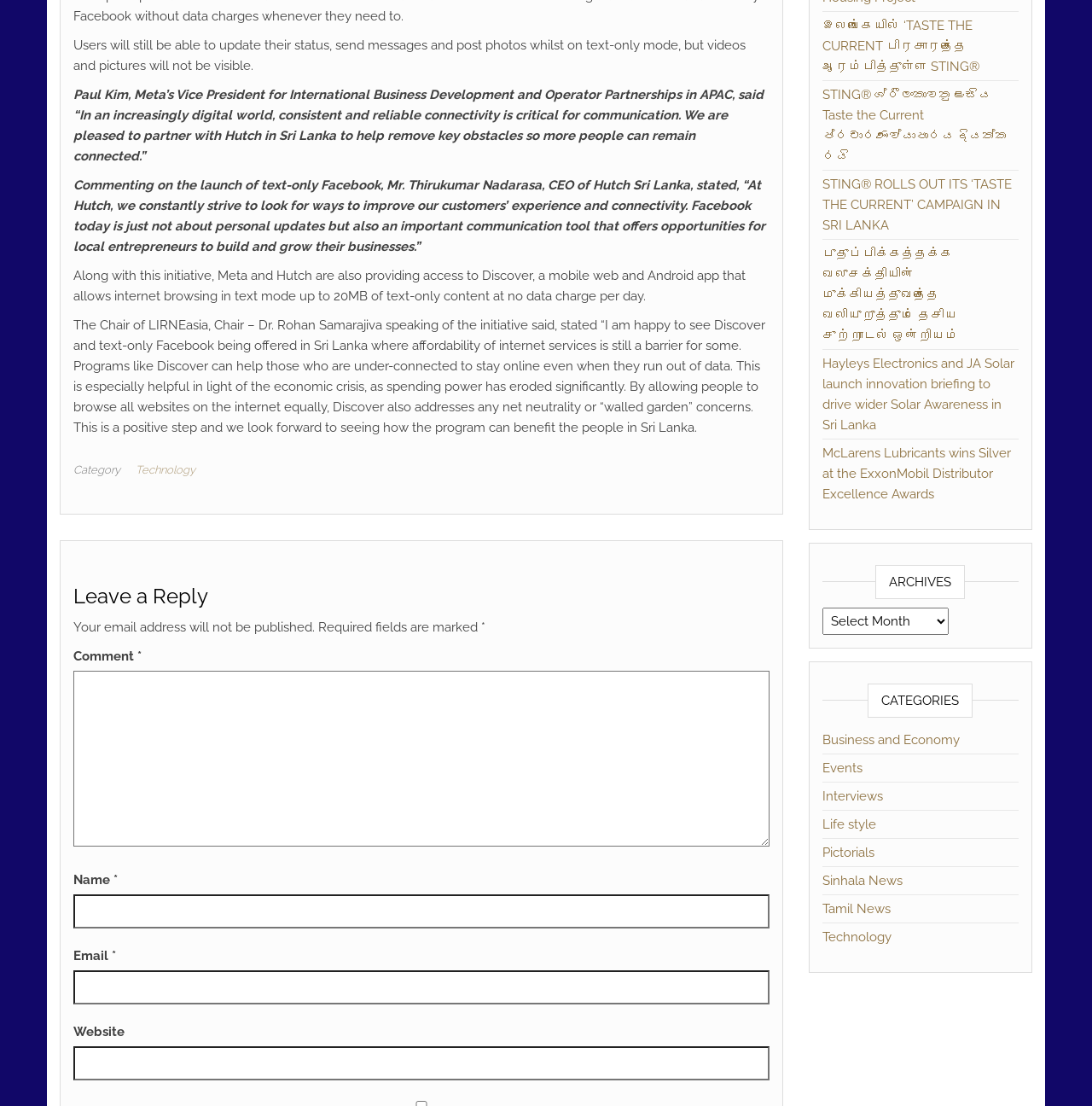Determine the bounding box coordinates of the region to click in order to accomplish the following instruction: "Select an archive". Provide the coordinates as four float numbers between 0 and 1, specifically [left, top, right, bottom].

[0.753, 0.549, 0.868, 0.574]